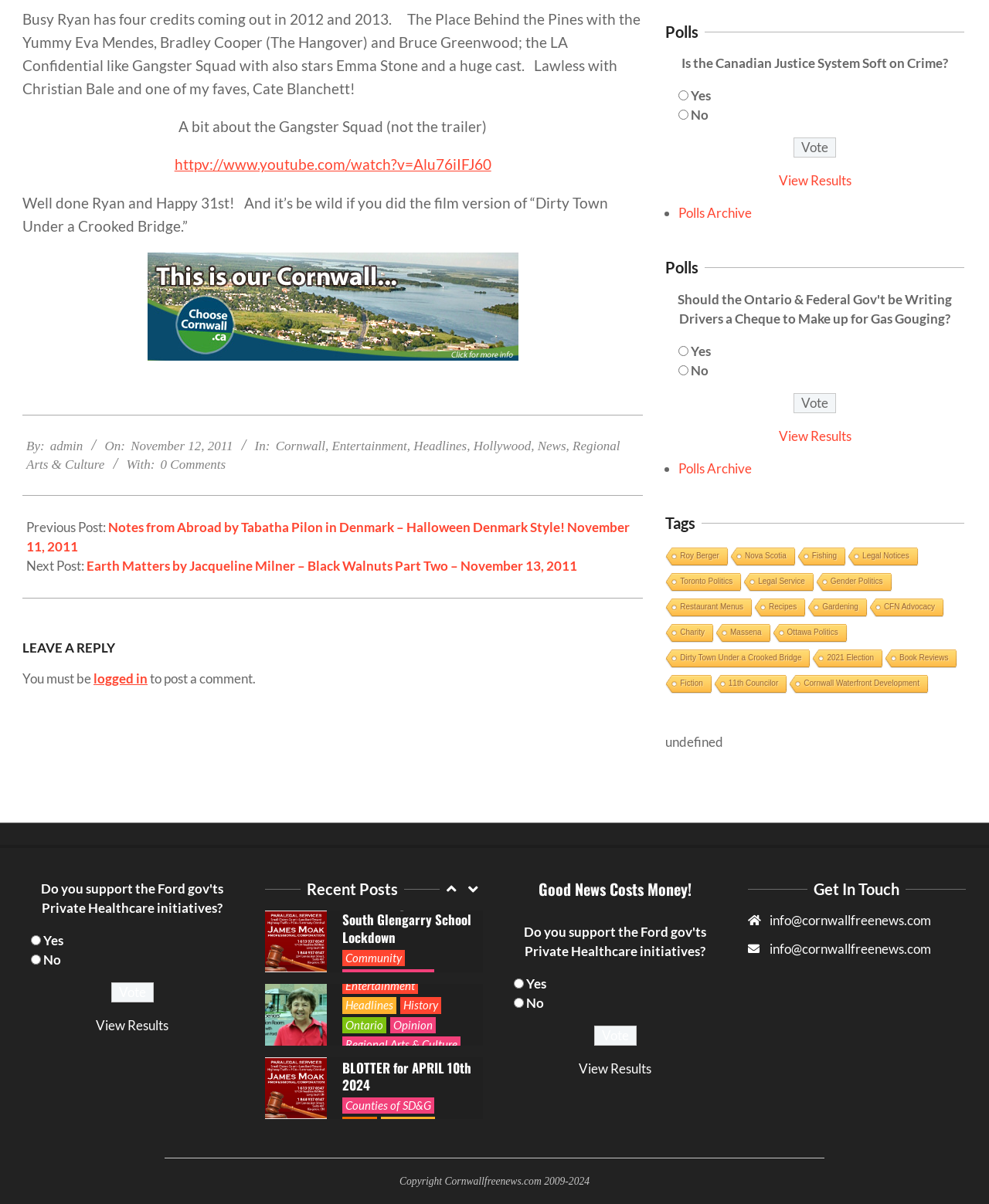Please determine the bounding box coordinates of the element to click in order to execute the following instruction: "Leave a reply to the post". The coordinates should be four float numbers between 0 and 1, specified as [left, top, right, bottom].

[0.023, 0.531, 0.65, 0.546]